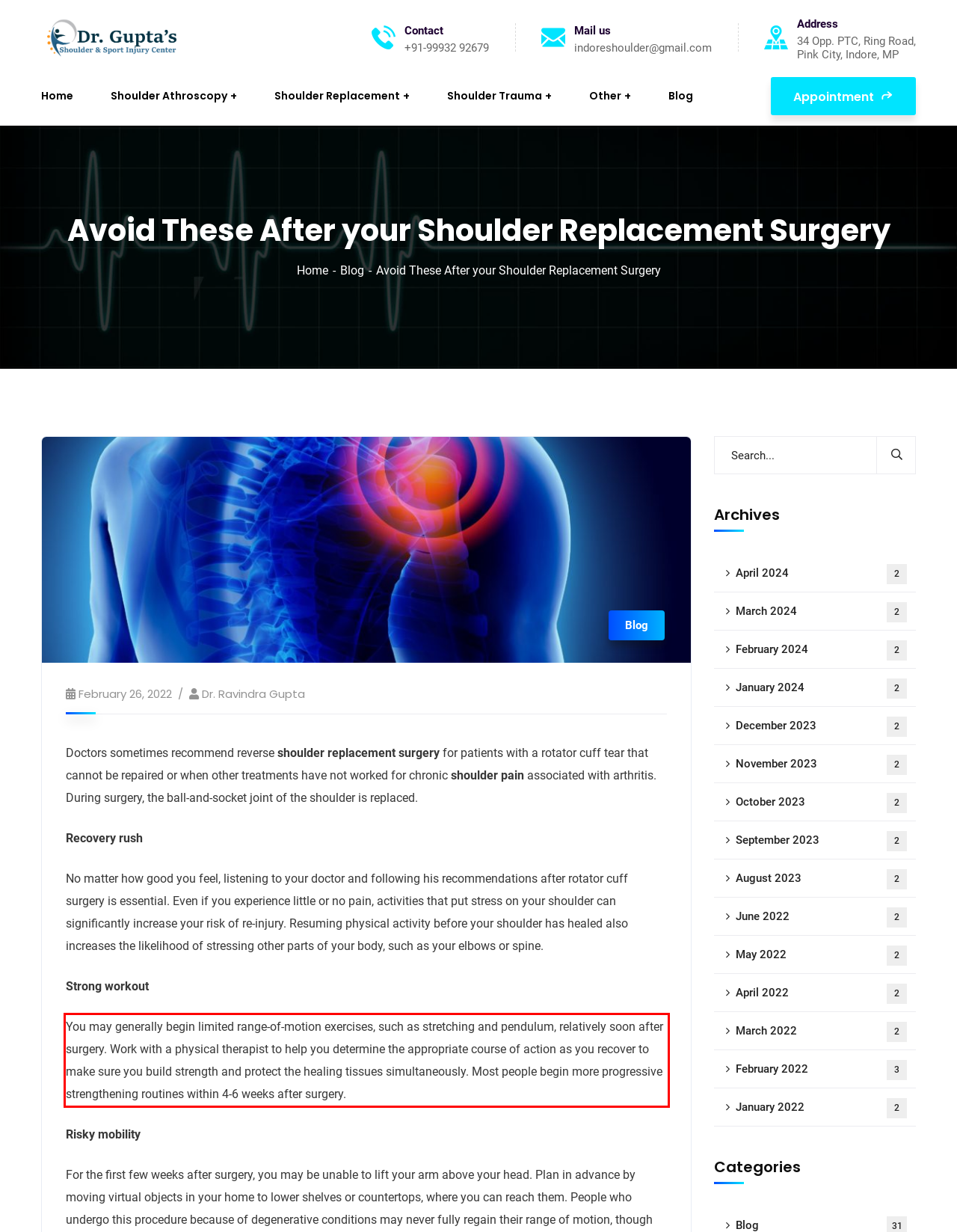Within the screenshot of the webpage, there is a red rectangle. Please recognize and generate the text content inside this red bounding box.

You may generally begin limited range-of-motion exercises, such as stretching and pendulum, relatively soon after surgery. Work with a physical therapist to help you determine the appropriate course of action as you recover to make sure you build strength and protect the healing tissues simultaneously. Most people begin more progressive strengthening routines within 4-6 weeks after surgery.